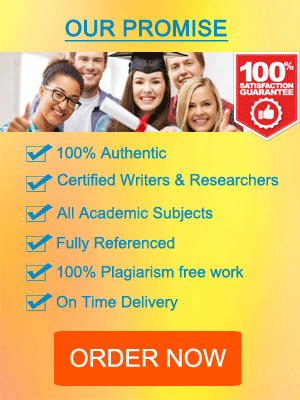Describe every aspect of the image in detail.

The image promotes a service with a strong commitment to academic integrity and quality, emphasizing a promise of 100% satisfaction for customers. It features a vibrant background that captures attention, along with a cheerful group of diverse students, some wearing graduation caps, who appear confident and happy. 

The accompanying text highlights key assurances, including 100% authenticity, certified writers and researchers, complete referencing, a guarantee against plagiarism, and timely delivery of work. A prominent call-to-action button, "ORDER NOW," encourages prospective customers to engage with the service immediately. The overall design and messaging aim to instill trust and inspire confidence in the quality of academic assistance offered.